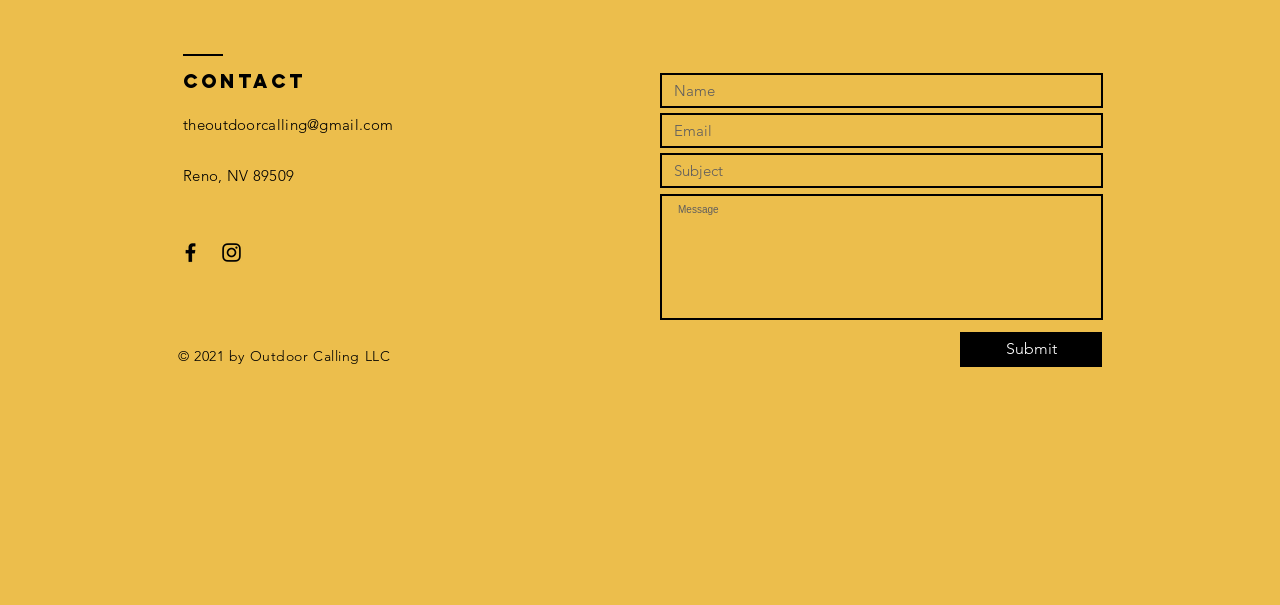What is the company name mentioned at the bottom of the page?
Using the details from the image, give an elaborate explanation to answer the question.

The company name is mentioned at the bottom of the page as '© 2021 by Outdoor Calling LLC', which suggests that the webpage is owned by this company.